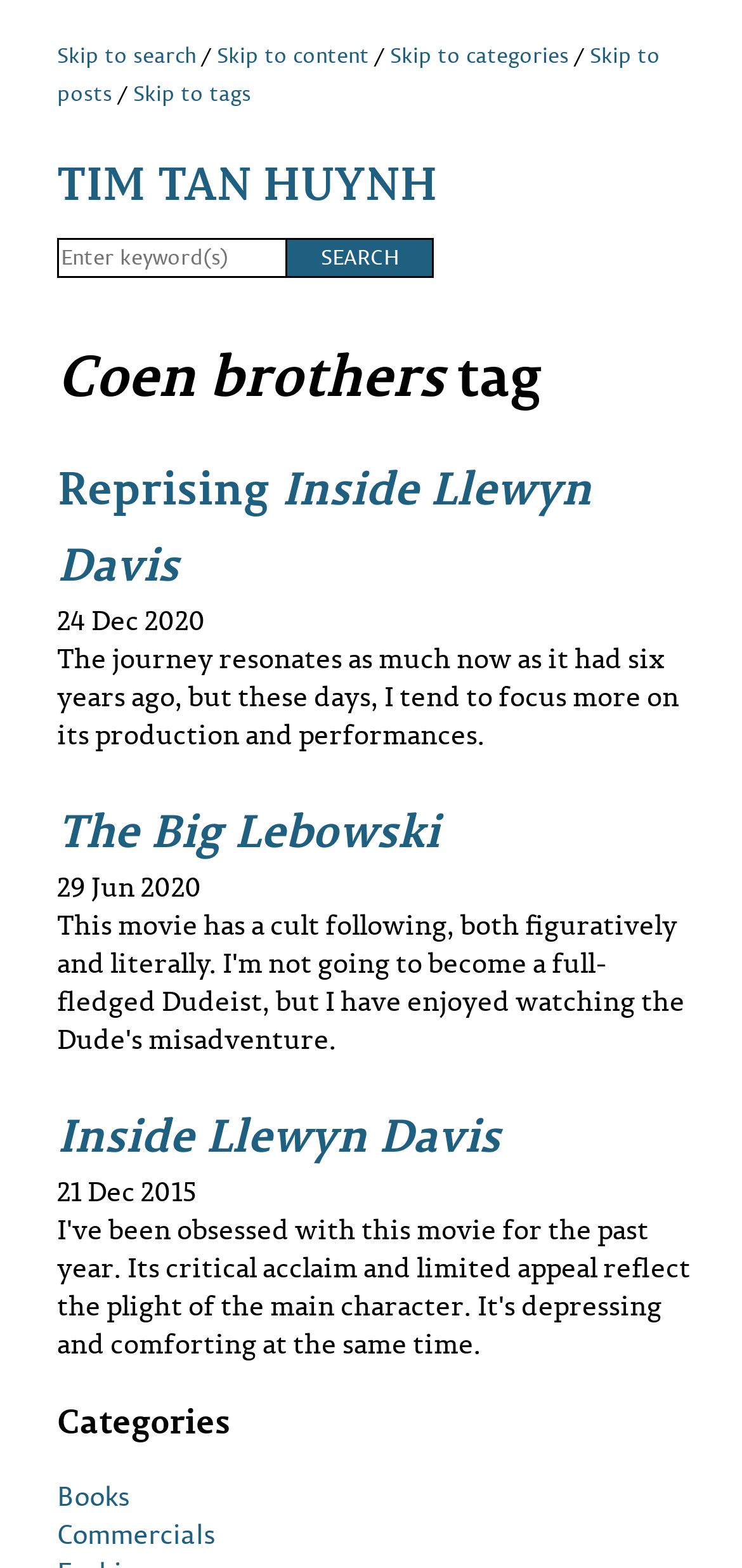Determine the bounding box coordinates of the clickable region to follow the instruction: "Go to TIM TAN HUYNH page".

[0.077, 0.092, 0.59, 0.139]